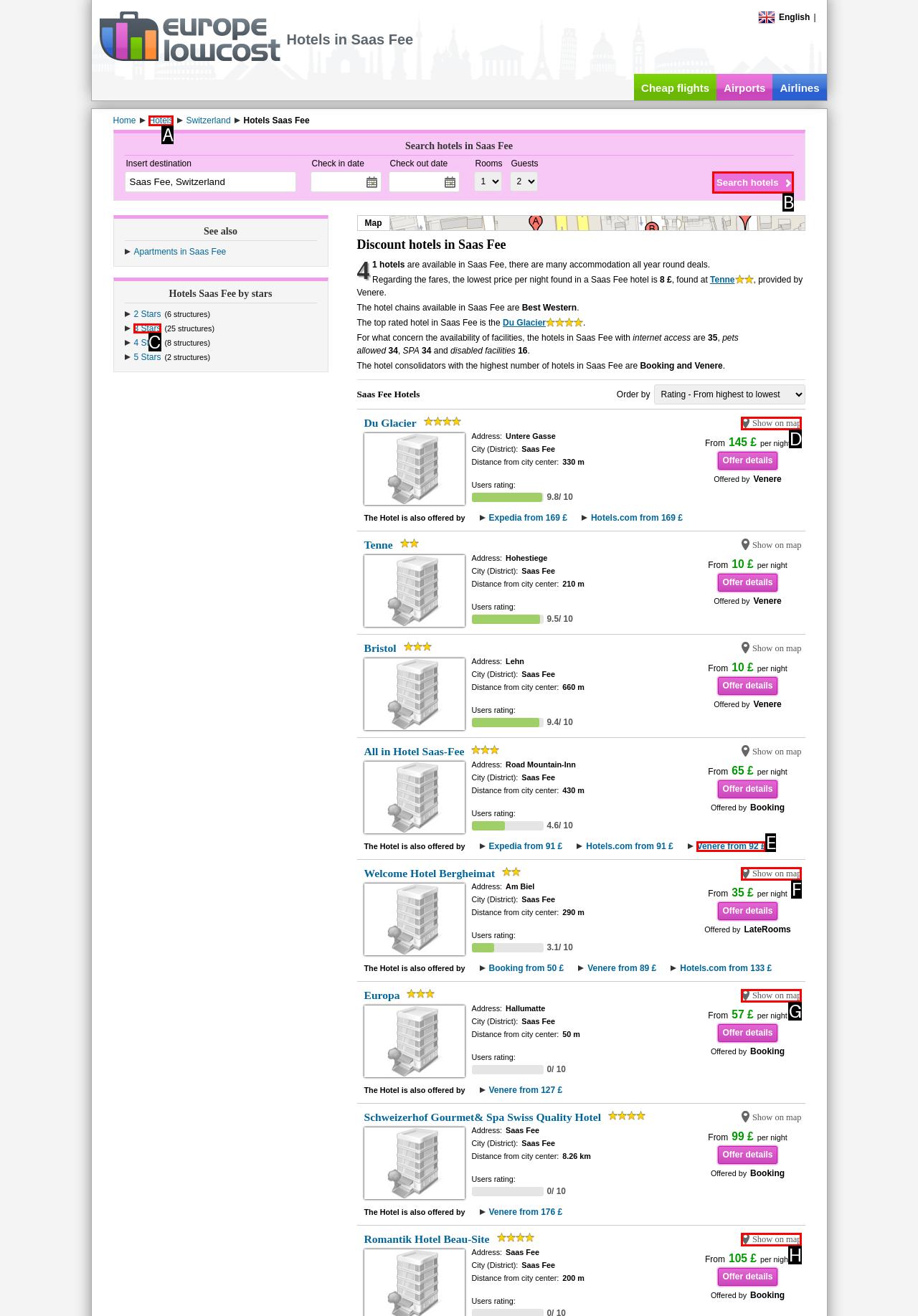Determine which HTML element should be clicked to carry out the following task: Check availability of 3-star hotels Respond with the letter of the appropriate option.

C